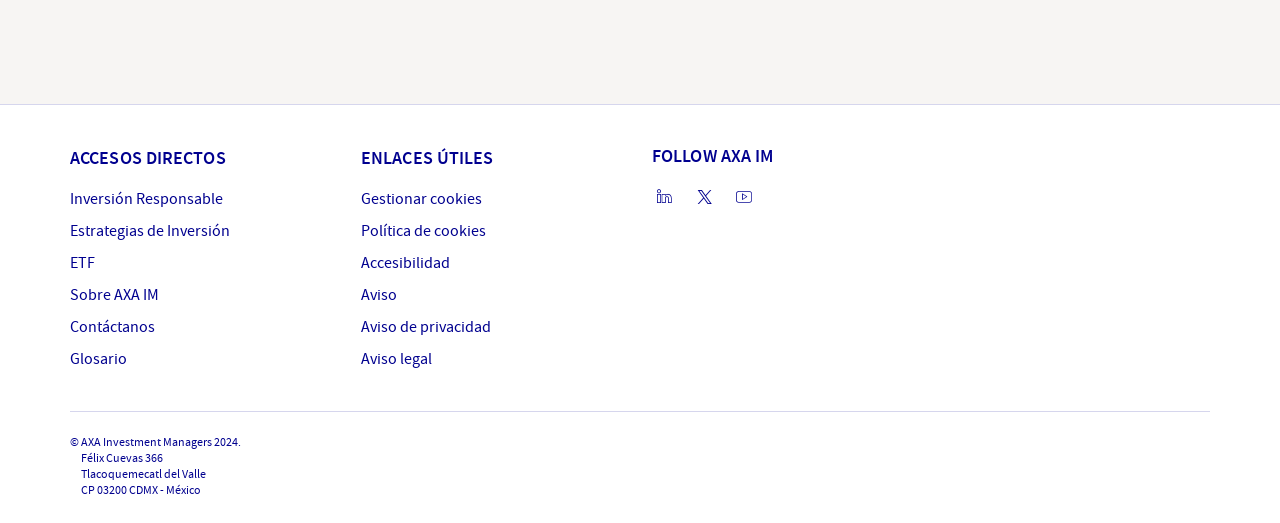How many links are there in the 'ACCESOS DIRECTOS' section?
Based on the image, provide a one-word or brief-phrase response.

5